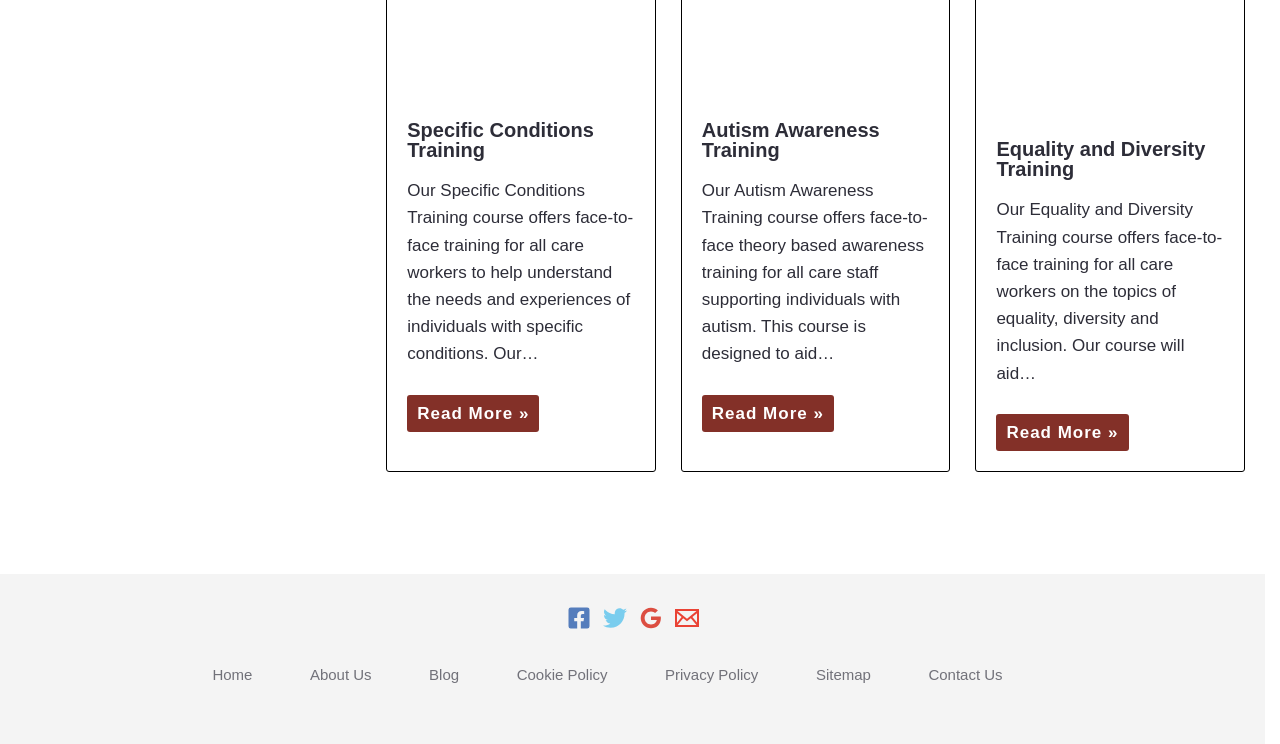Please identify the bounding box coordinates of the region to click in order to complete the given instruction: "Read more about Equality and Diversity Training". The coordinates should be four float numbers between 0 and 1, i.e., [left, top, right, bottom].

[0.778, 0.036, 0.956, 0.061]